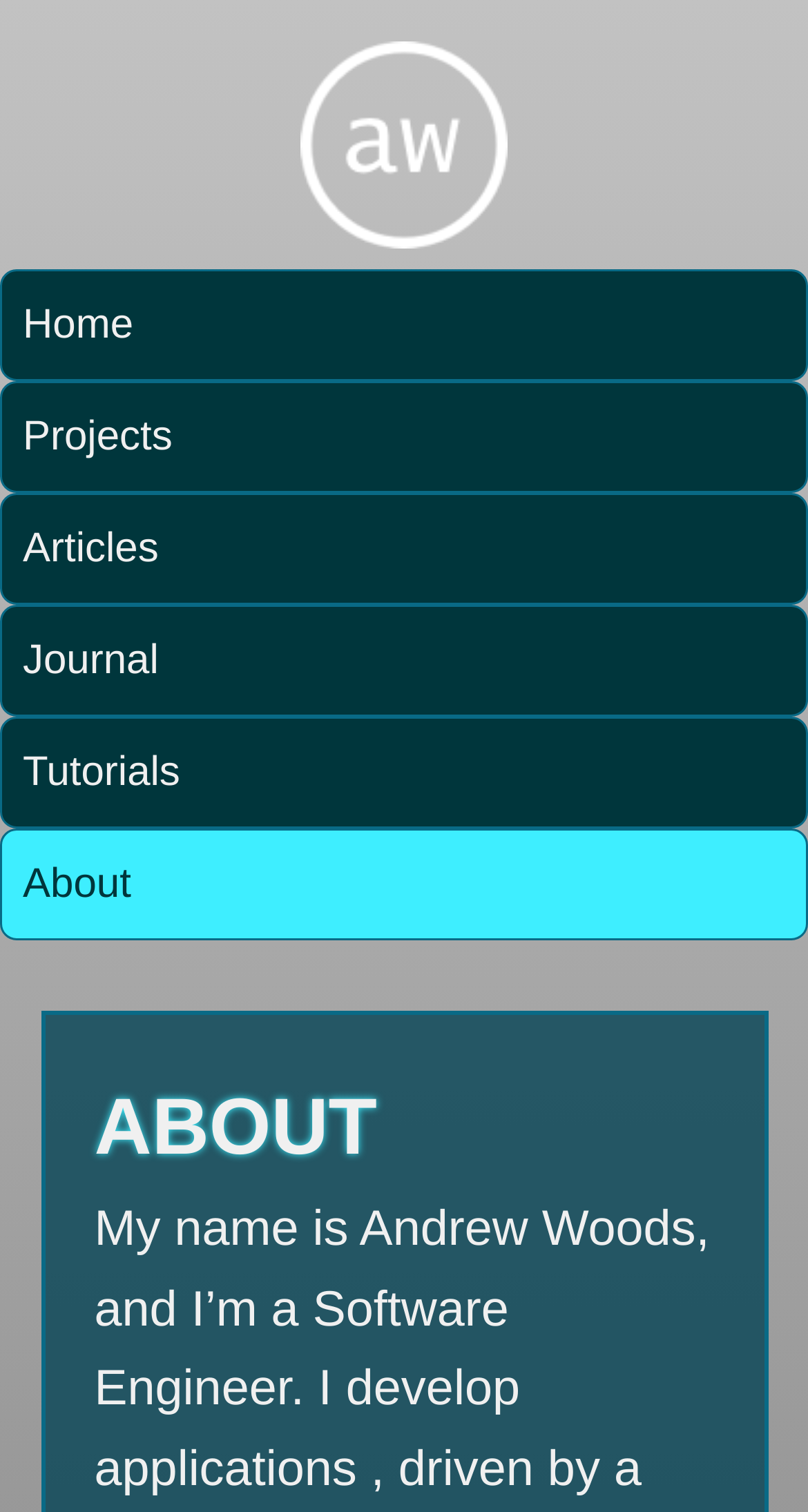Provide a single word or phrase to answer the given question: 
What is the position of the 'Journal' link?

Fourth